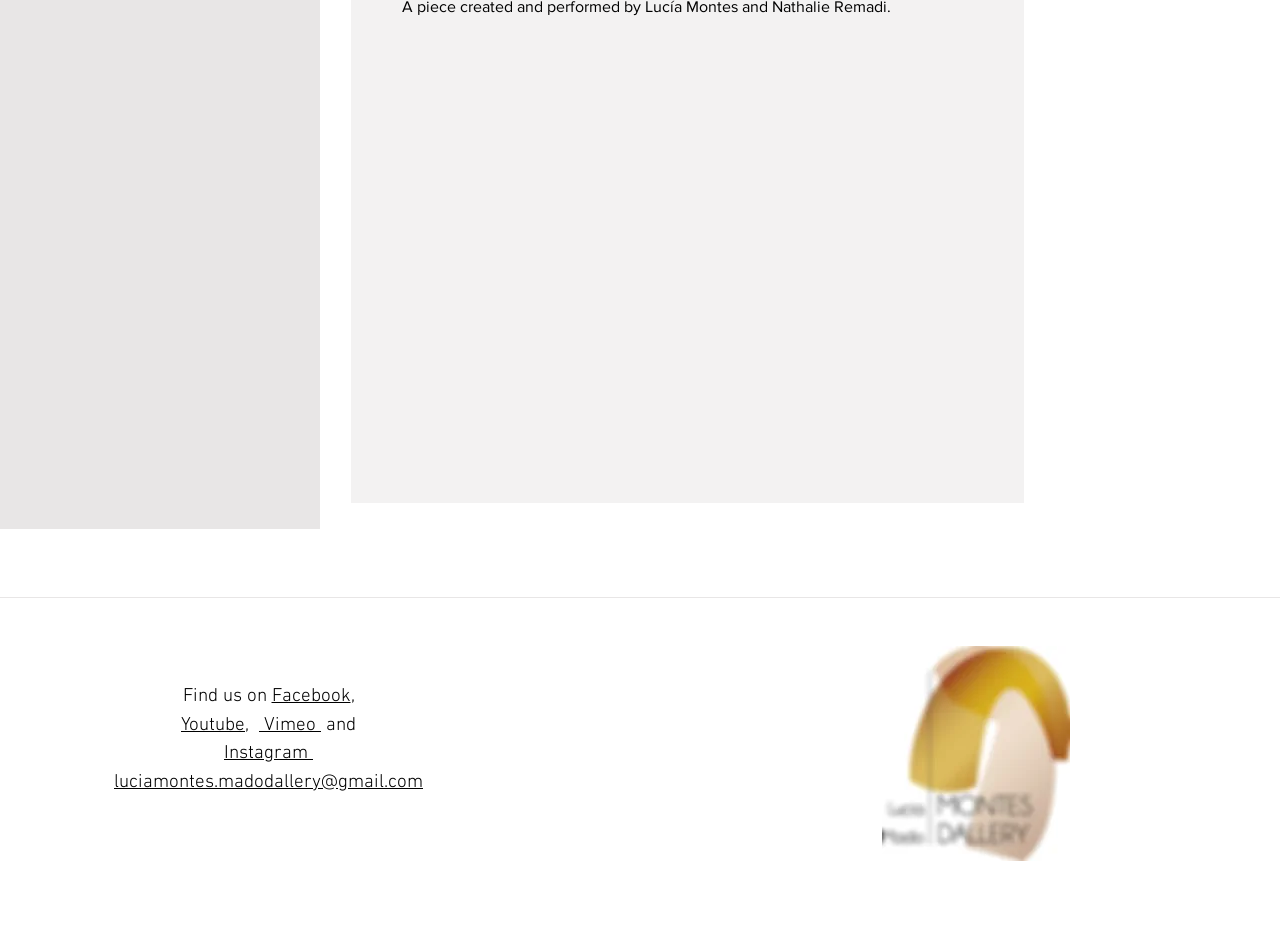Please reply with a single word or brief phrase to the question: 
What is the email address provided on the webpage?

luciamontes.madodallery@gmail.com